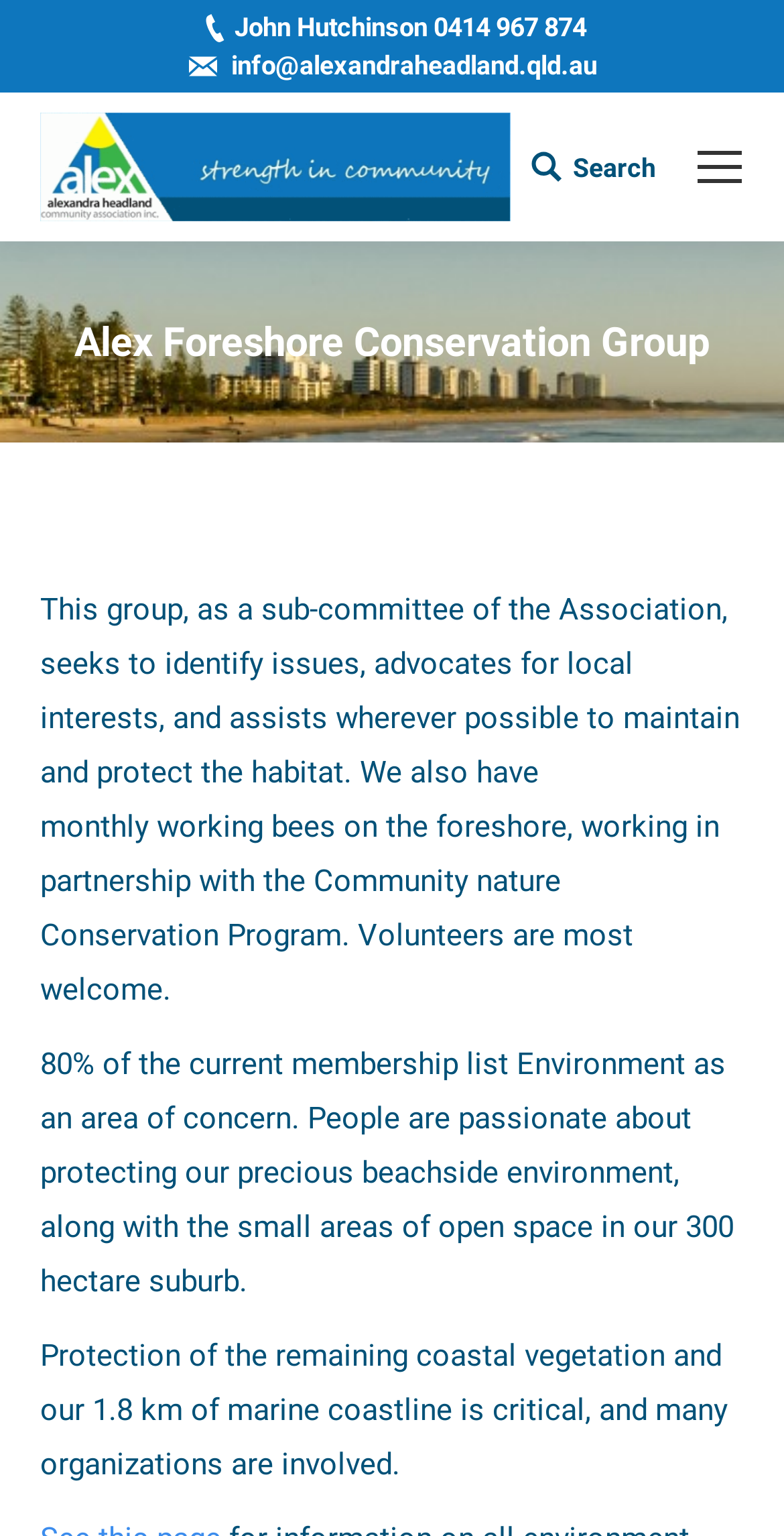Your task is to extract the text of the main heading from the webpage.

Alex Foreshore Conservation Group